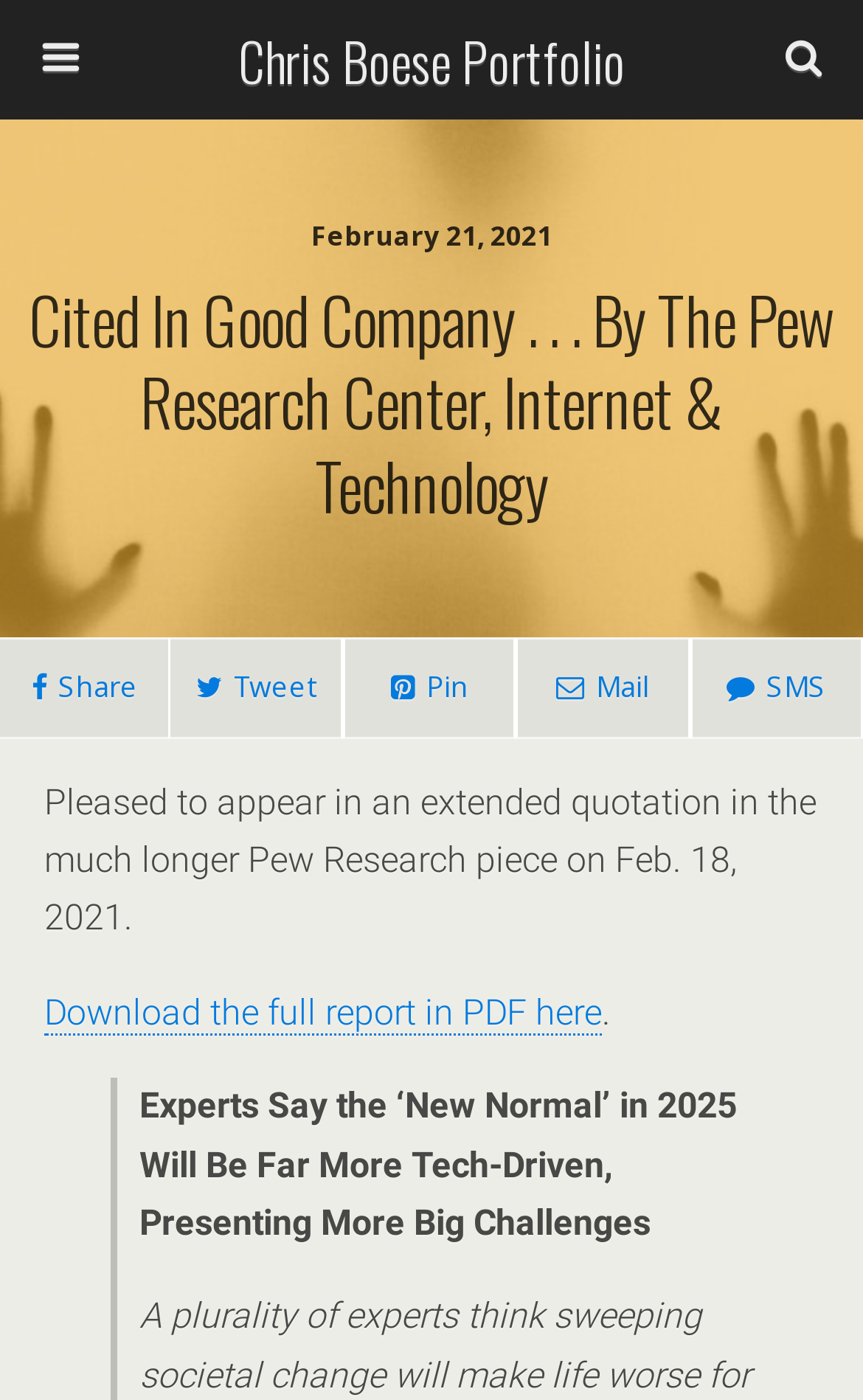Find the bounding box coordinates for the element described here: "Mail".

[0.598, 0.456, 0.799, 0.527]